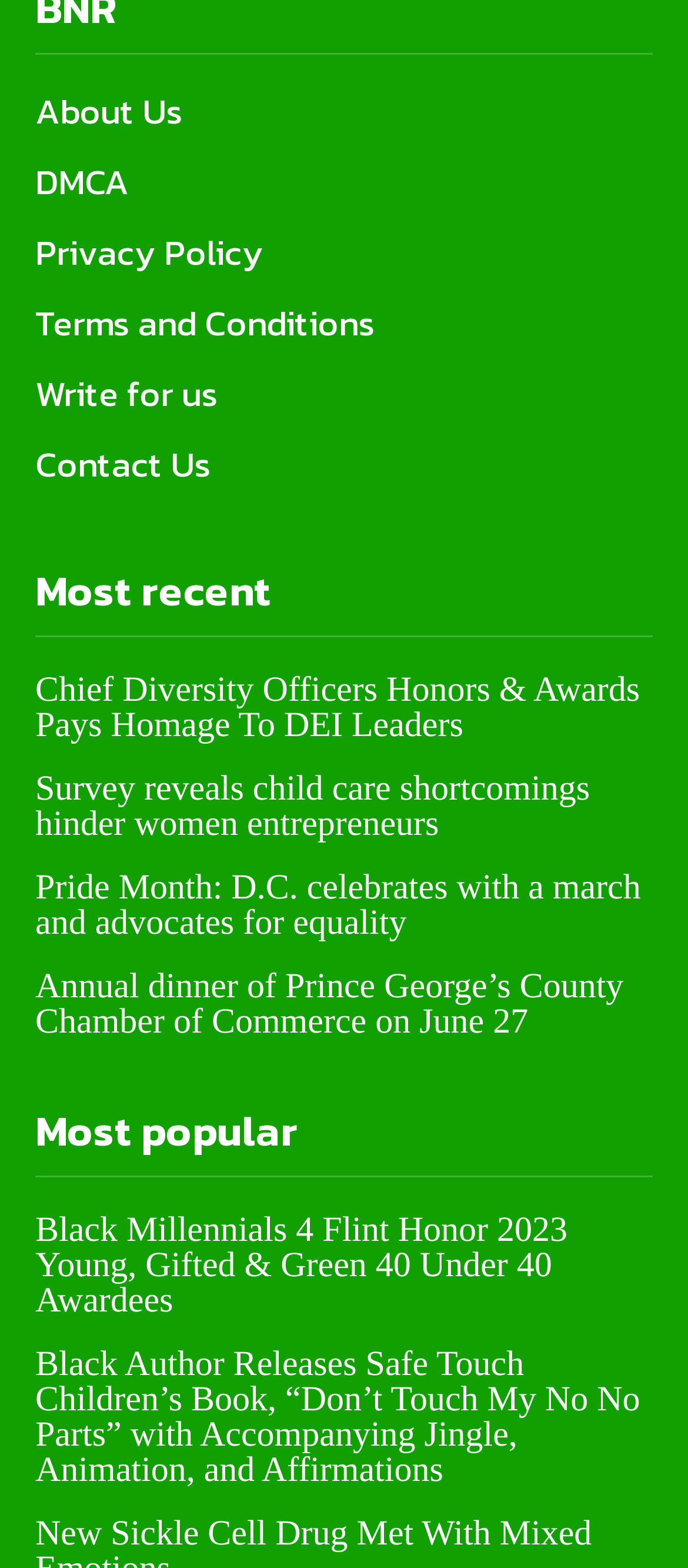What is the category of the articles on the page?
Look at the image and provide a detailed response to the question.

Based on the content of the article headings and links, I inferred that the category of the articles on the page is news, likely related to social and cultural issues.